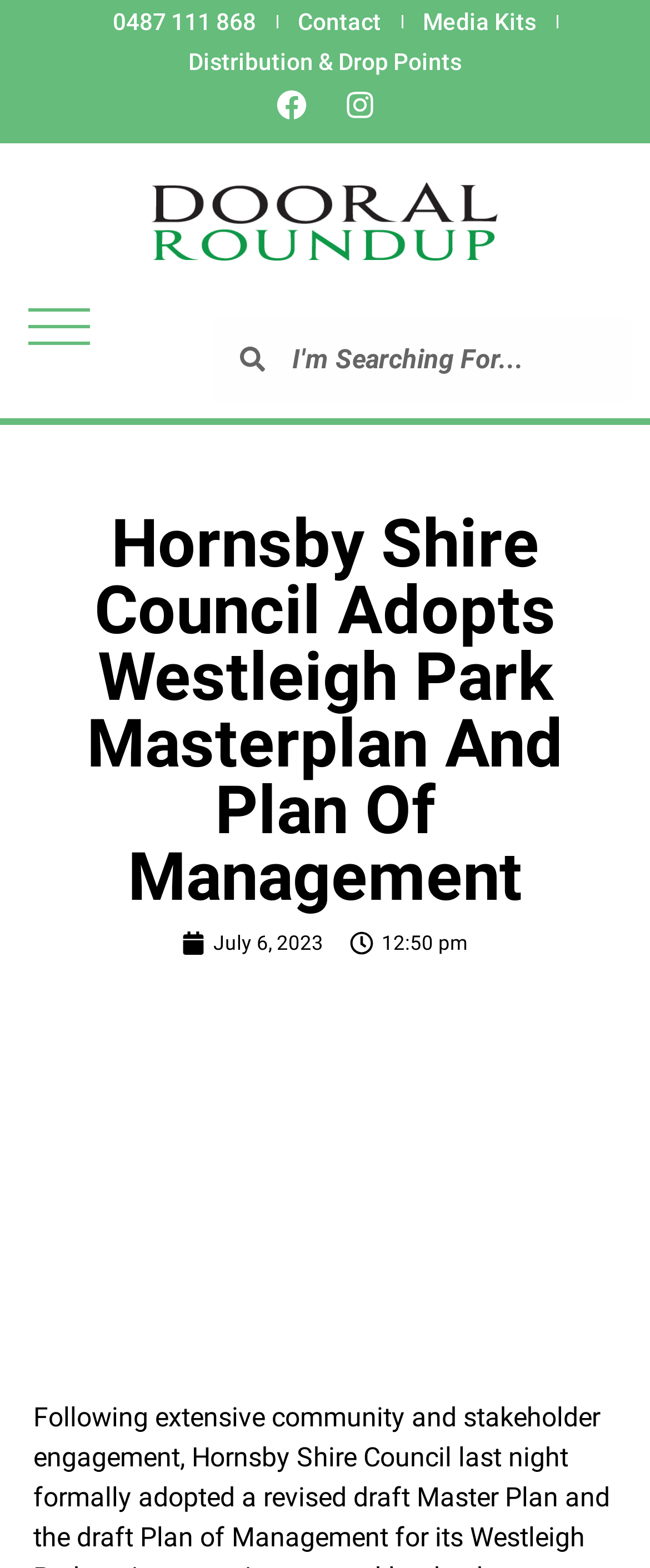Using the image as a reference, answer the following question in as much detail as possible:
Is the Facebook icon above the Instagram icon?

I compared the y1 values of the Facebook and Instagram icons and found that the Facebook icon has a smaller y1 value (0.048) than the Instagram icon (0.048), which means it is above the Instagram icon.